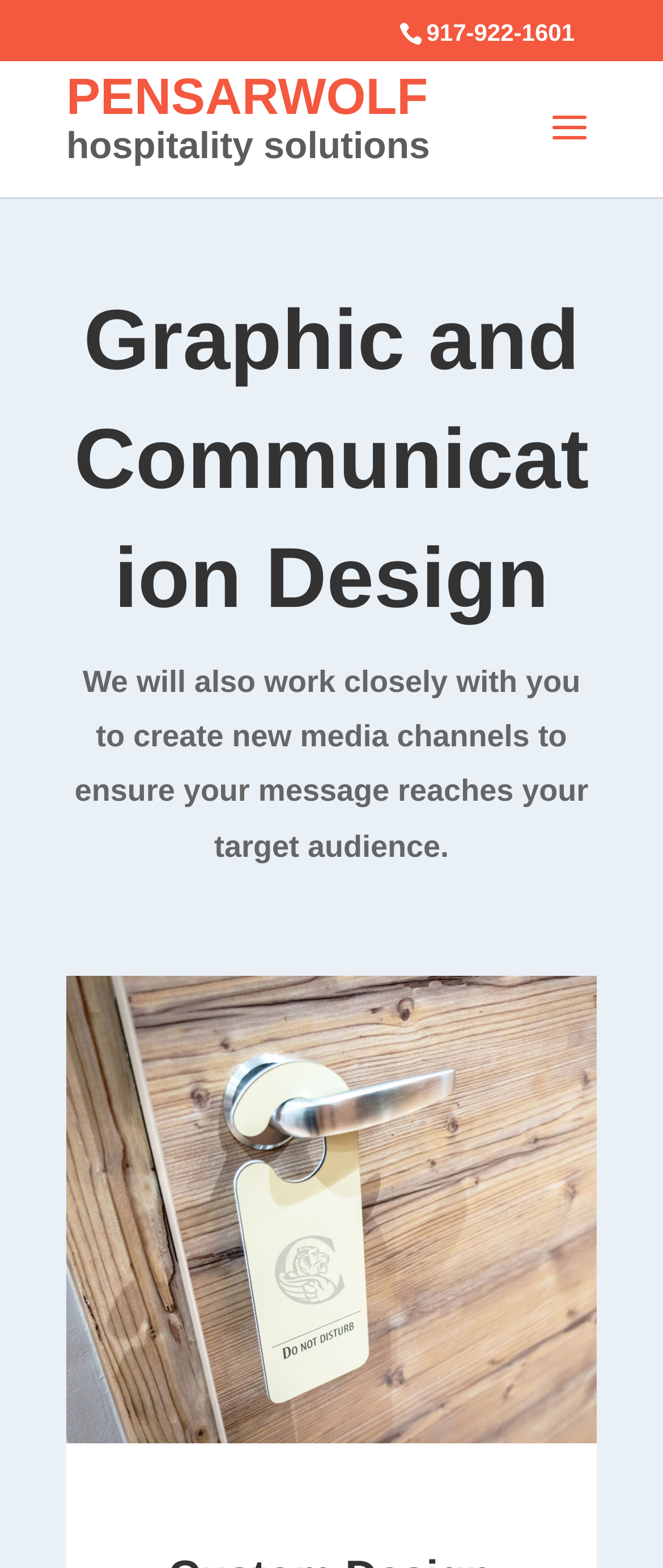What is the topic of the image on the webpage?
Using the screenshot, give a one-word or short phrase answer.

Custom Graphic design